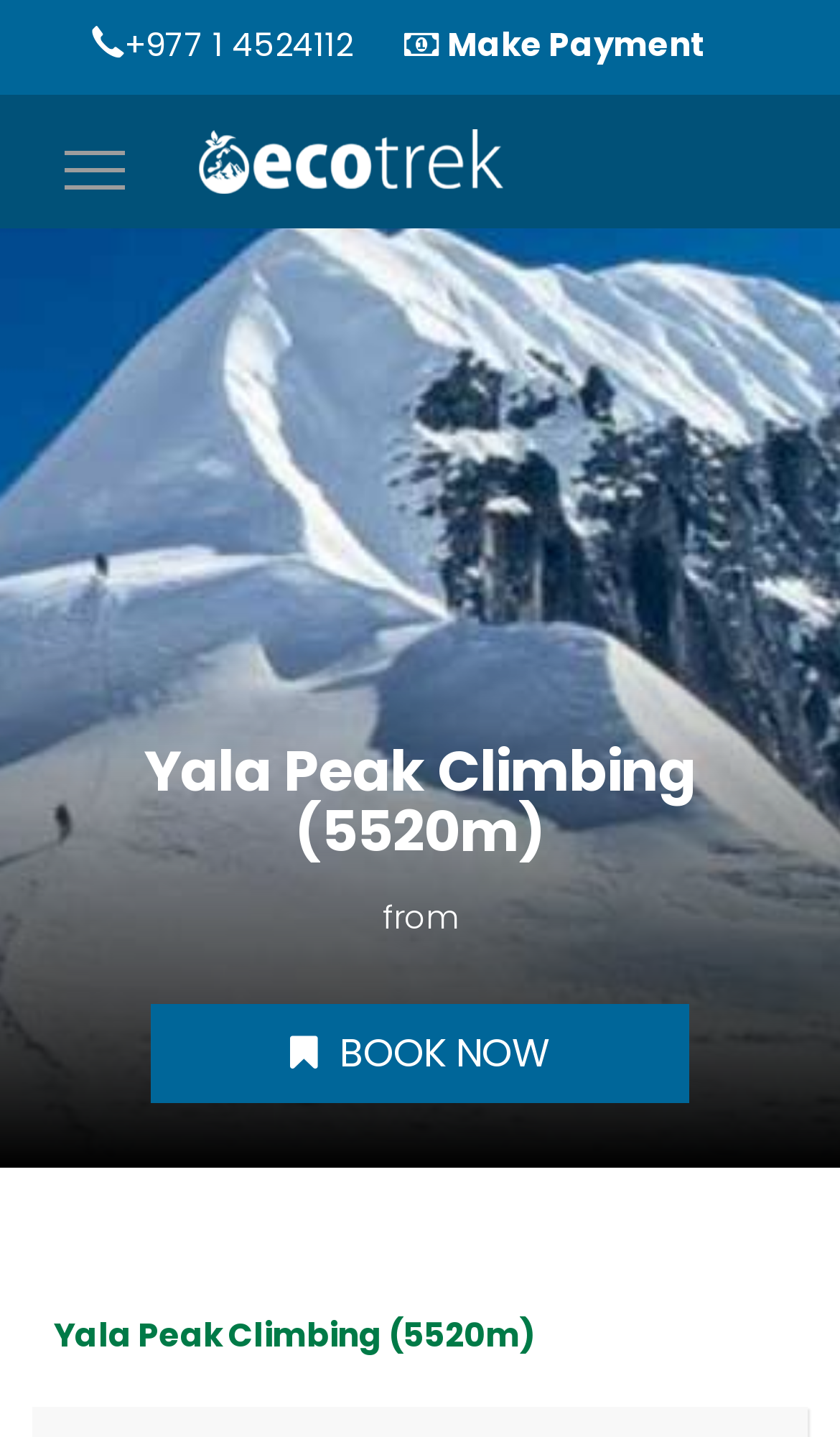Offer a meticulous caption that includes all visible features of the webpage.

The webpage is about Yala Peak Climbing, with a prominent image of the peak taking up most of the top section. The image spans the entire width of the page, from the left edge to the right edge, and occupies about 75% of the page's height from the top.

At the top-left corner, there is a button labeled "Toggle navigation". To the right of the button, there is a link with the text "Eco Trek" accompanied by an image of the same name. This link is positioned near the top of the page, about one-quarter of the way down from the top edge.

Below the image of Yala Peak, there is a heading that reads "Yala Peak Climbing (5520m)" in a prominent font size. This heading is centered horizontally and positioned about halfway down the page.

To the left of the heading, there is a link with a phone number and a Nepalese rupee symbol. To the right of the heading, there is a link with the text "BOOK NOW" accompanied by a calendar icon.

At the top-right corner, there is another link with the text "Make Payment" accompanied by a credit card icon.